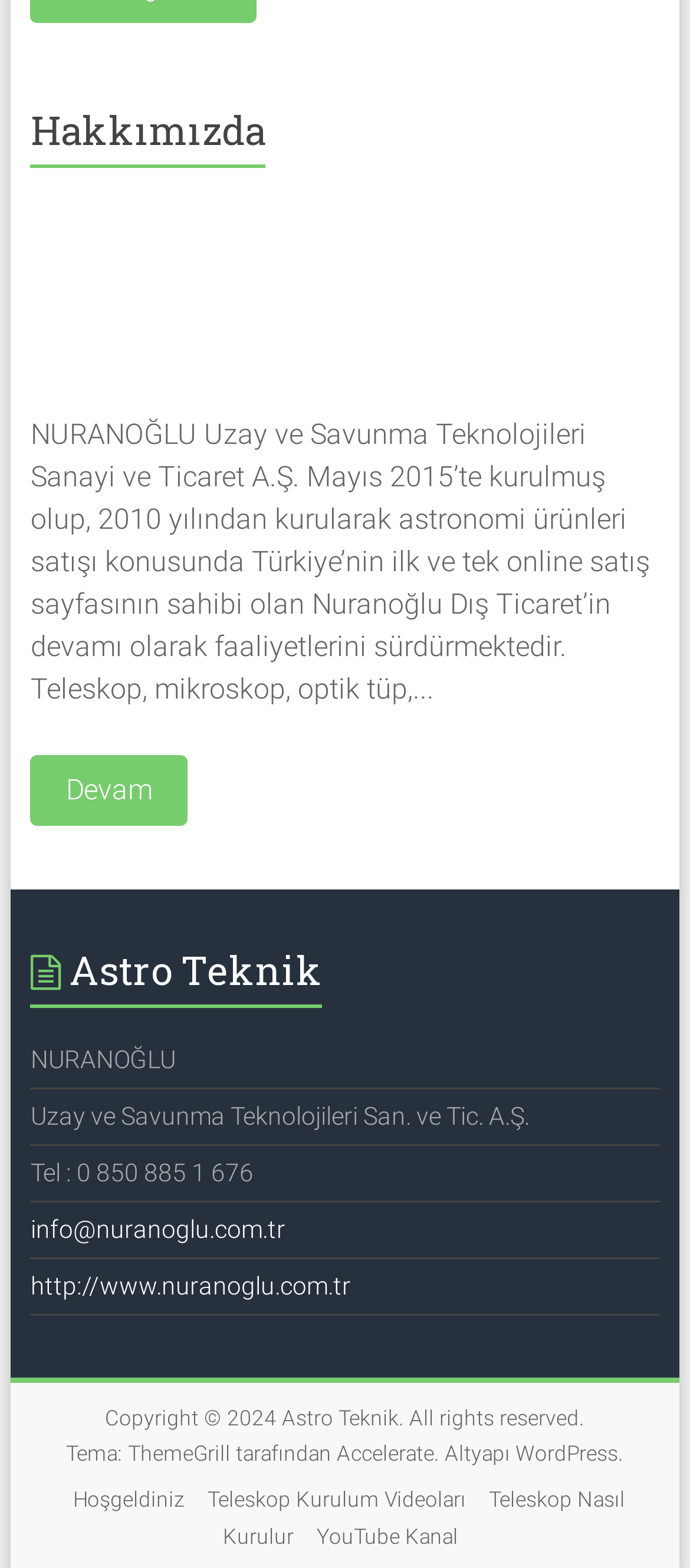What is the email address of the company?
Answer with a single word or phrase, using the screenshot for reference.

info@nuranoglu.com.tr